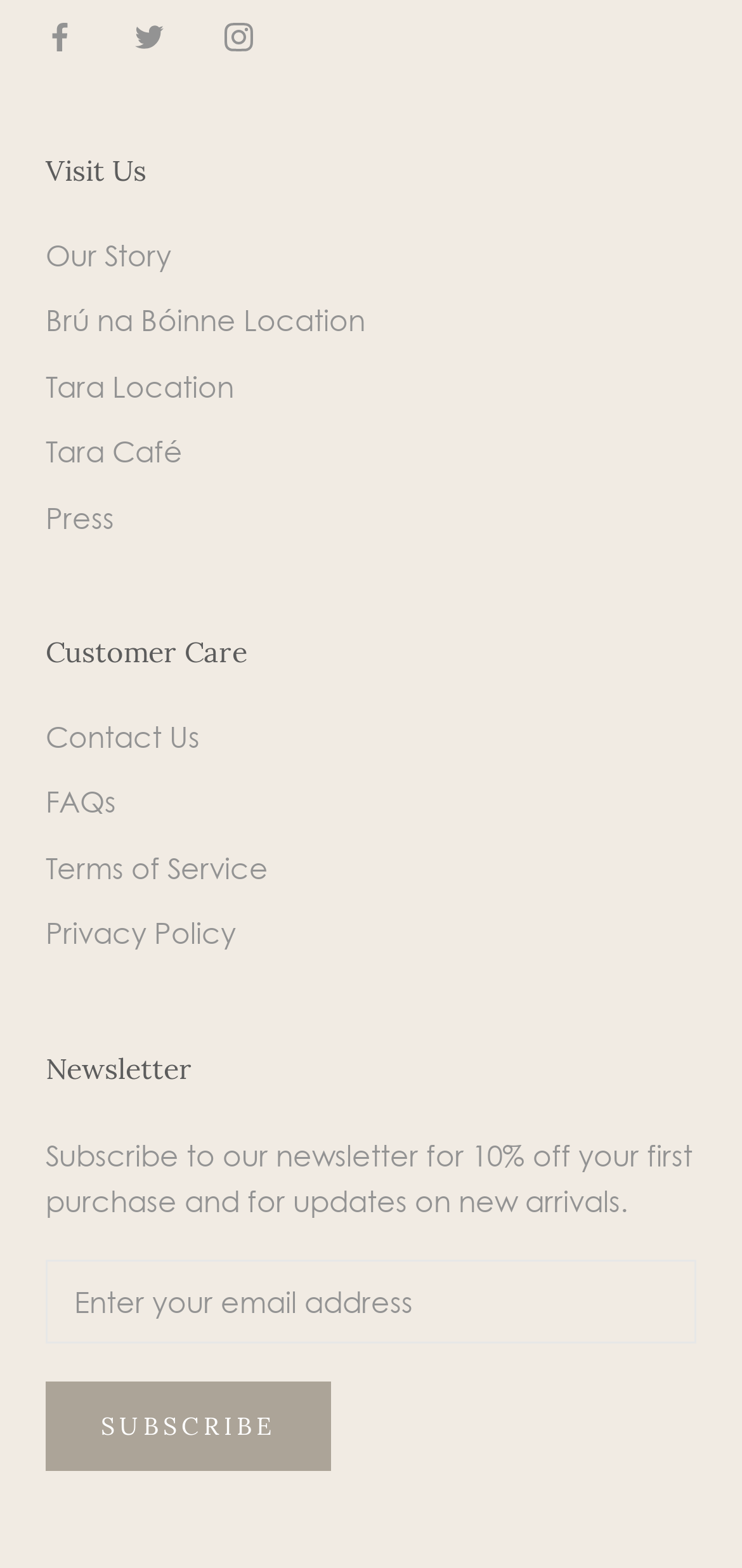Can you identify the bounding box coordinates of the clickable region needed to carry out this instruction: 'Contact Us'? The coordinates should be four float numbers within the range of 0 to 1, stated as [left, top, right, bottom].

[0.062, 0.456, 0.938, 0.484]